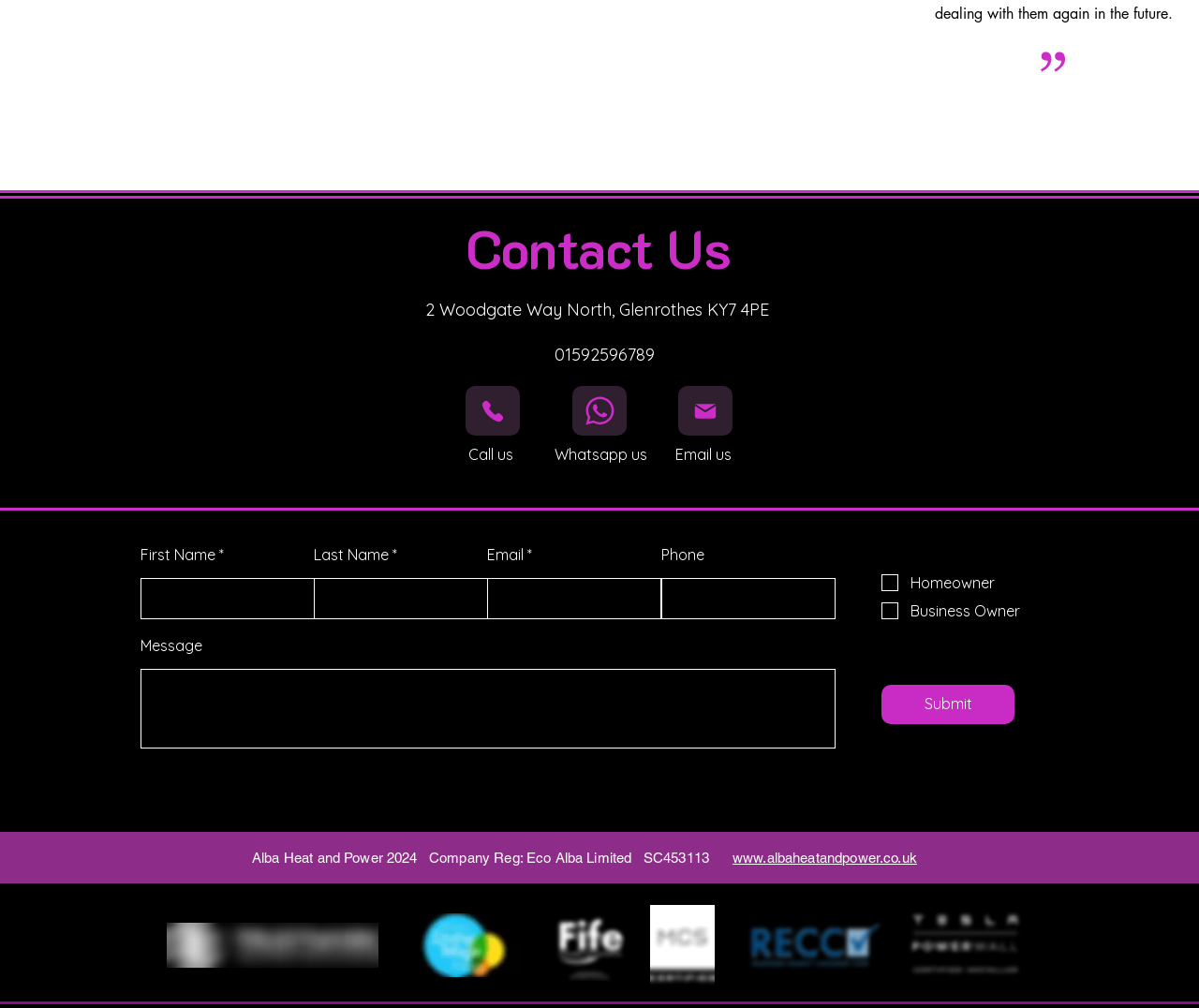Find the bounding box coordinates of the element to click in order to complete the given instruction: "Call us."

[0.477, 0.383, 0.523, 0.432]